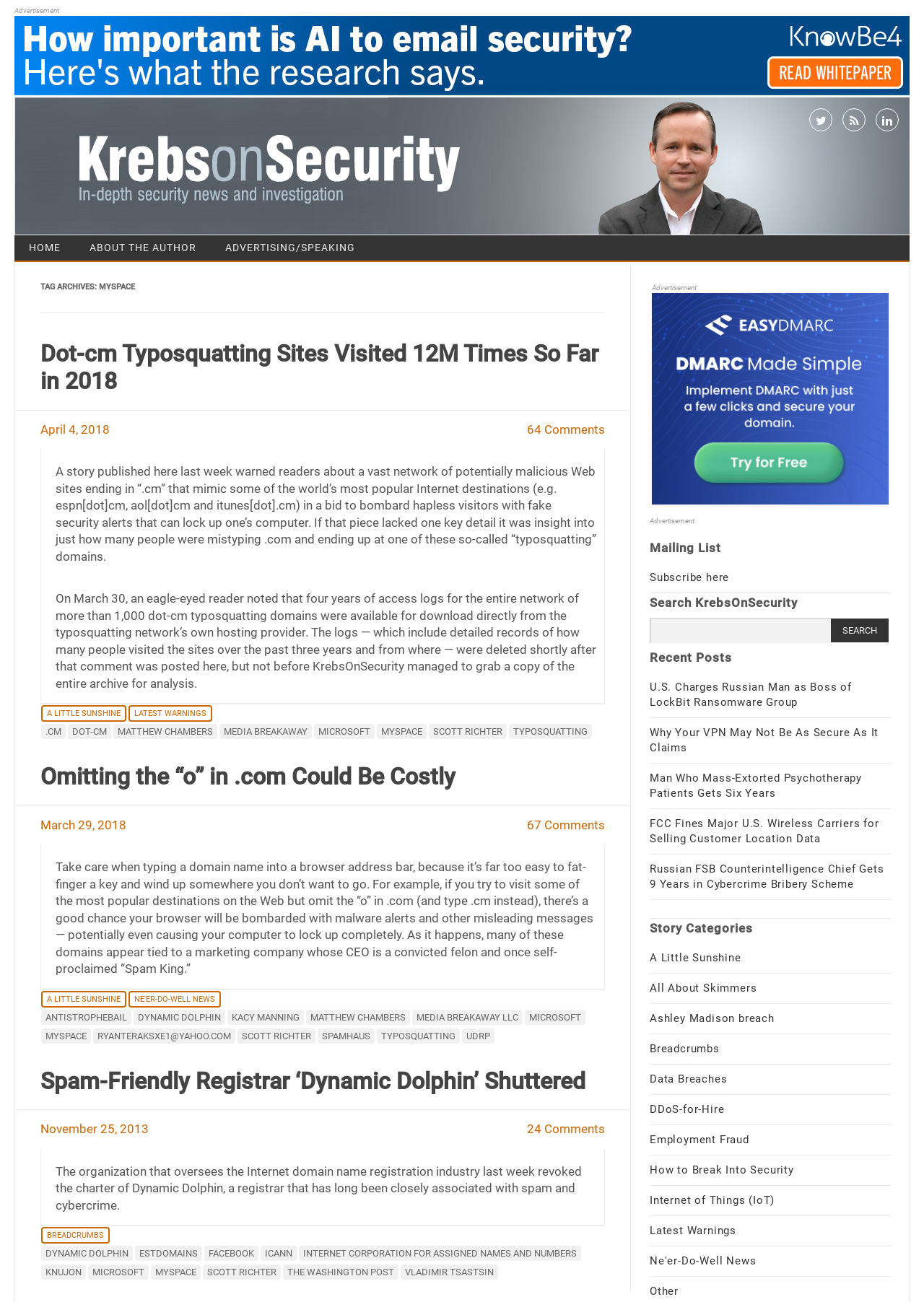Identify the bounding box coordinates for the UI element described as: "How to Break Into Security".

[0.703, 0.894, 0.859, 0.903]